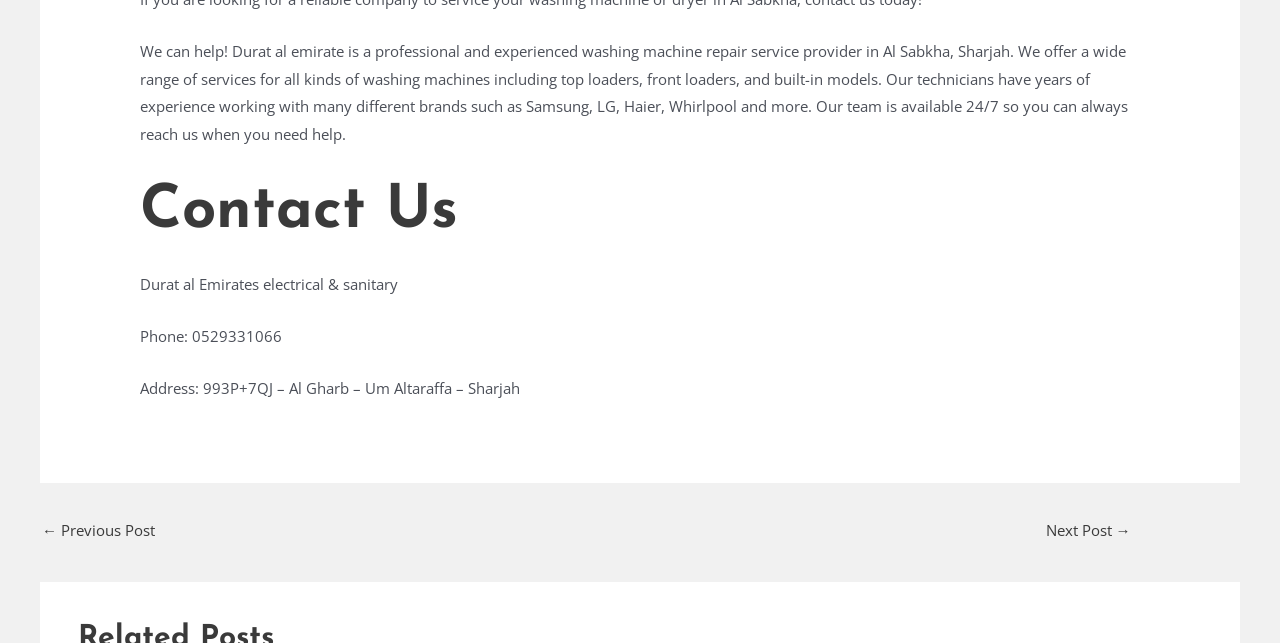Find the bounding box of the UI element described as follows: "← Previous Post".

[0.033, 0.801, 0.121, 0.855]